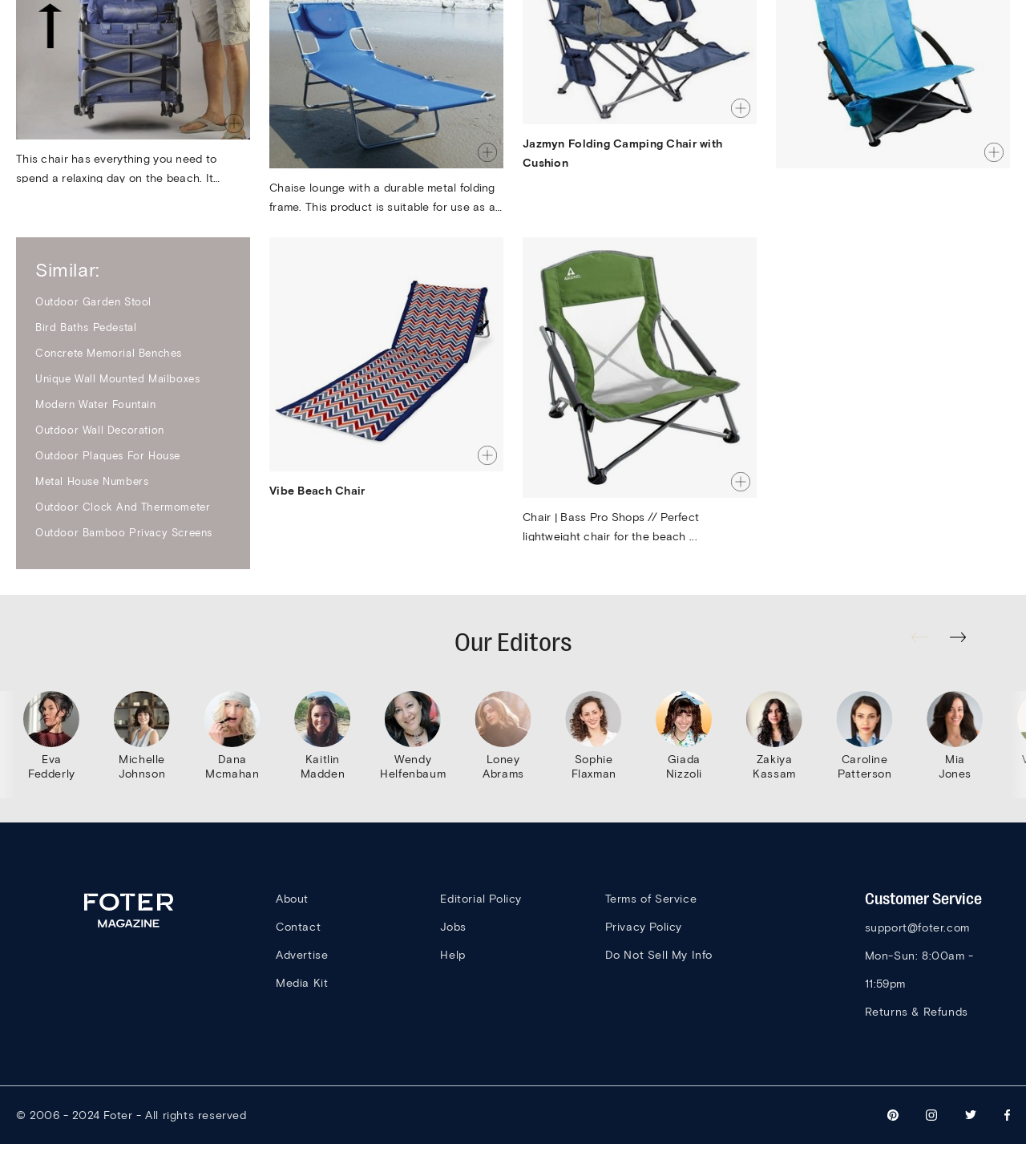What is the name of the company mentioned at the bottom of the webpage?
Answer the question with a single word or phrase by looking at the picture.

Foter